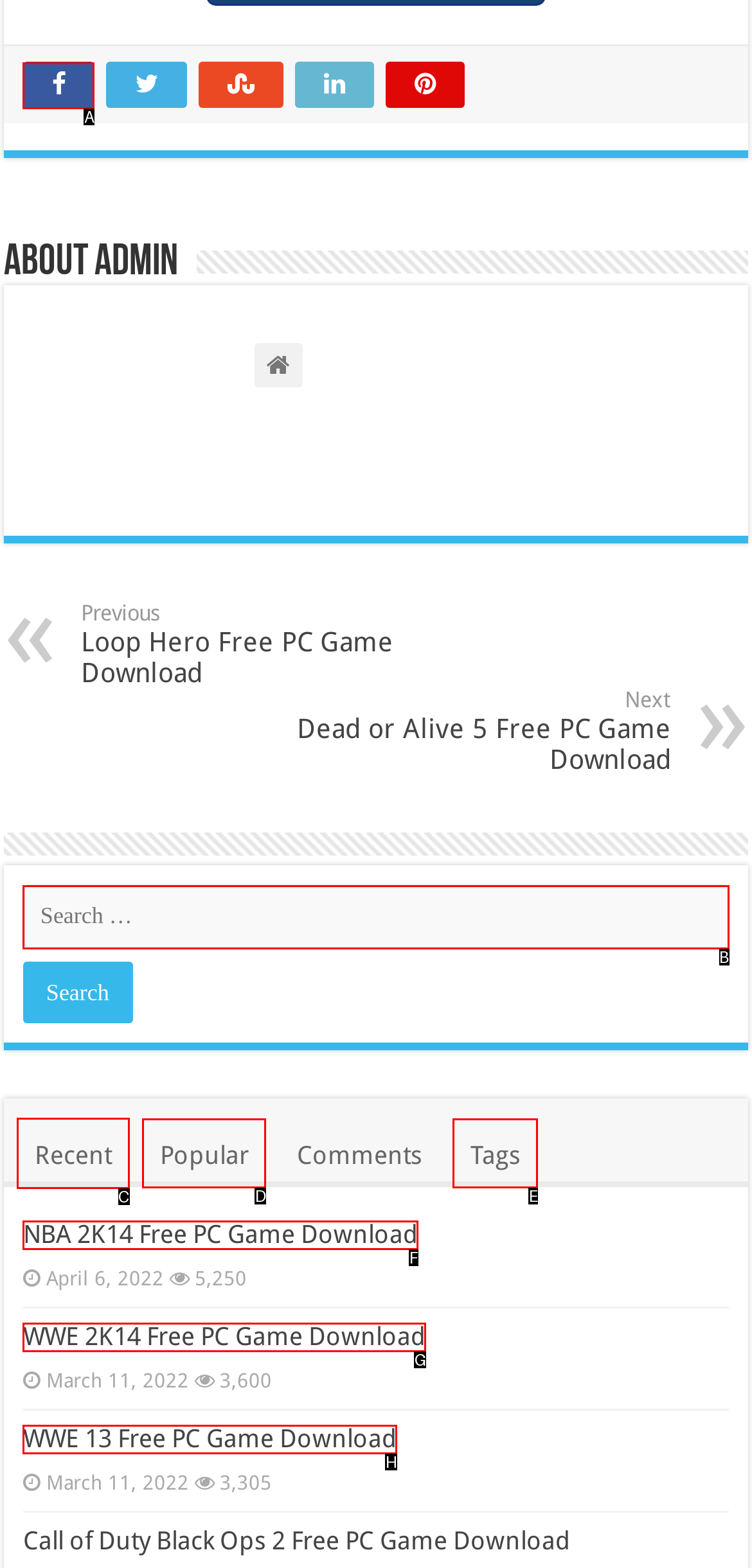Based on the task: View recent games, which UI element should be clicked? Answer with the letter that corresponds to the correct option from the choices given.

C